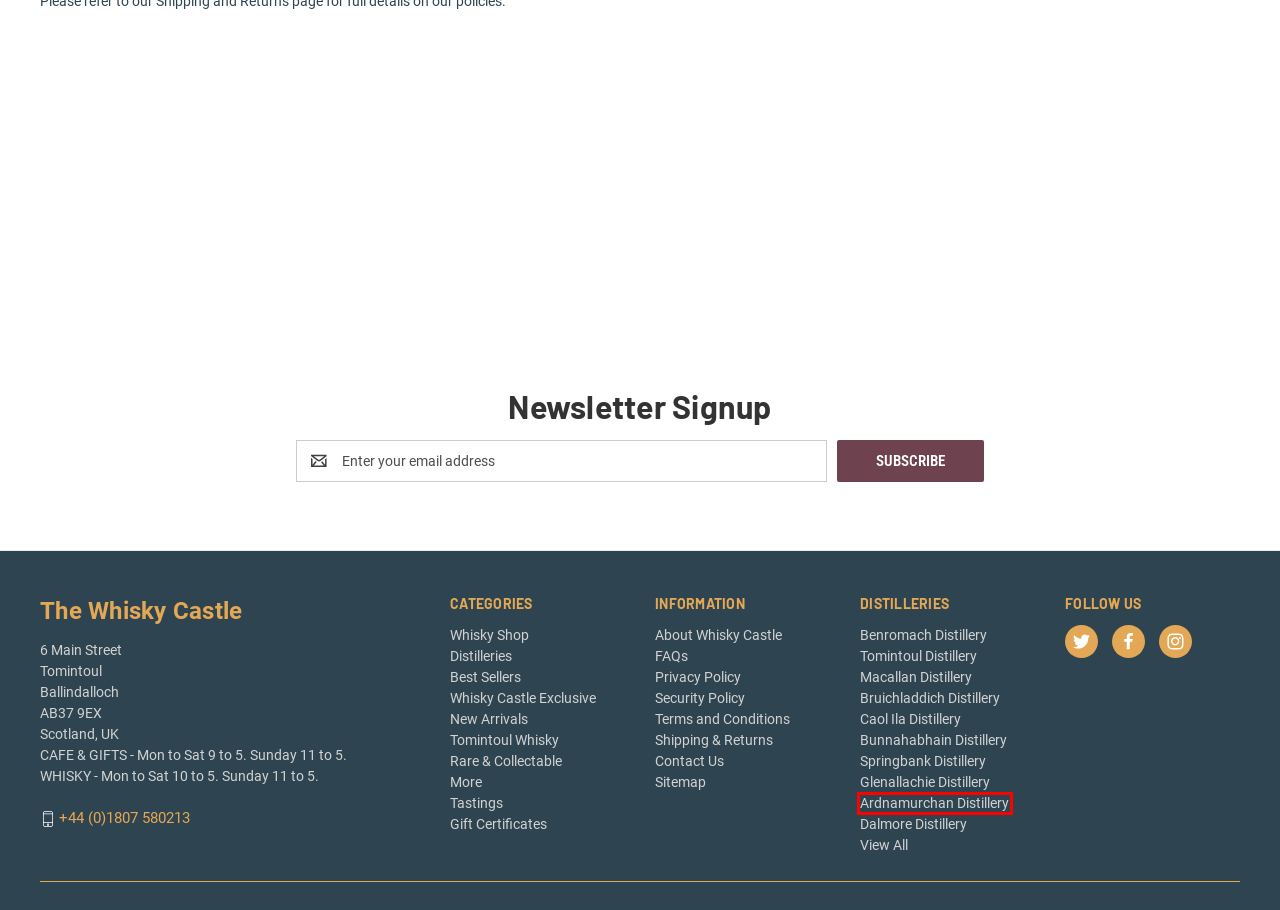Look at the screenshot of a webpage where a red rectangle bounding box is present. Choose the webpage description that best describes the new webpage after clicking the element inside the red bounding box. Here are the candidates:
A. Security Policy
B. ardnamurchan distillery
C. Privacy Policy
D. FAQs
E. springbank distillery
F. tomintoul distillery
G. benromach distillery
H. bruichladdich distillery

B